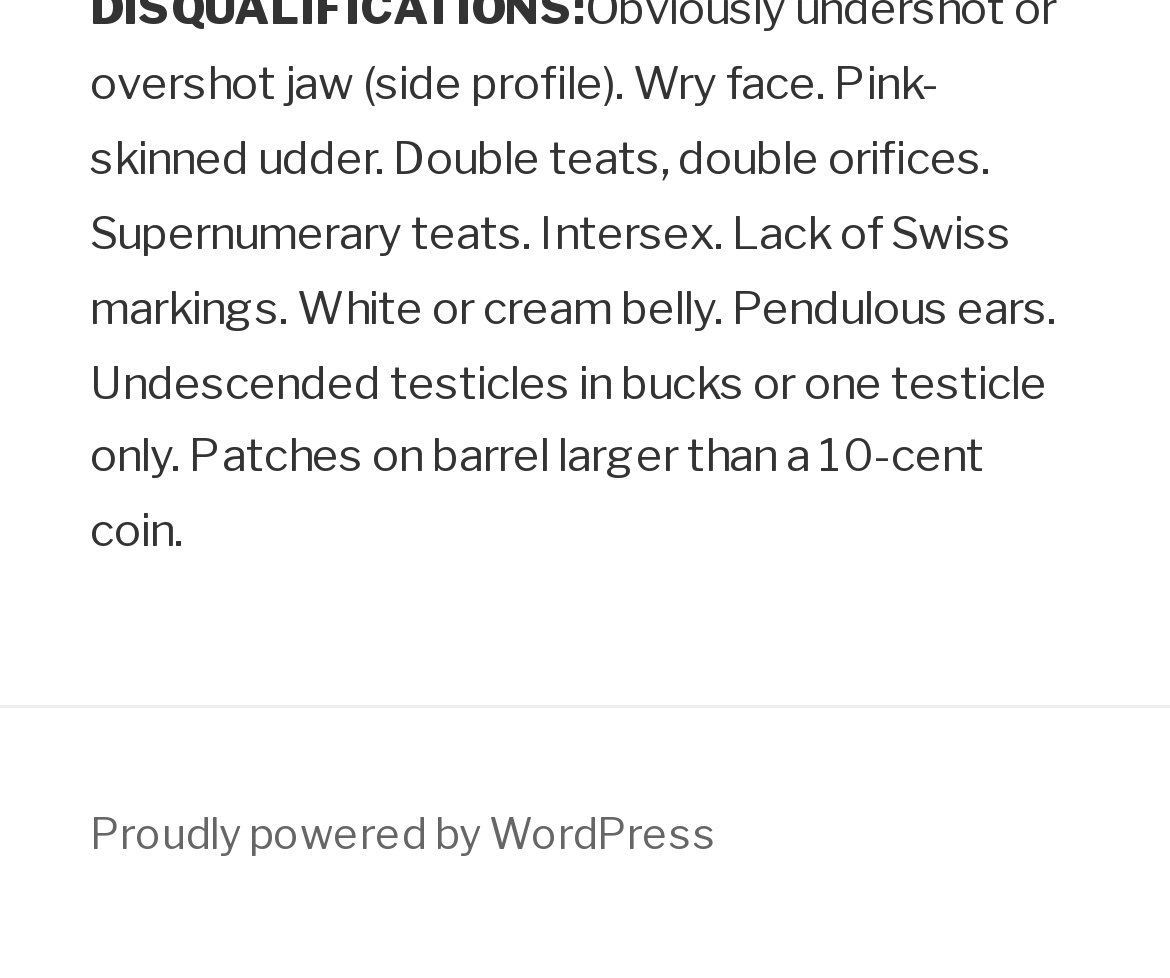Please provide the bounding box coordinate of the region that matches the element description: Proudly powered by WordPress. Coordinates should be in the format (top-left x, top-left y, bottom-right x, bottom-right y) and all values should be between 0 and 1.

[0.077, 0.826, 0.613, 0.878]